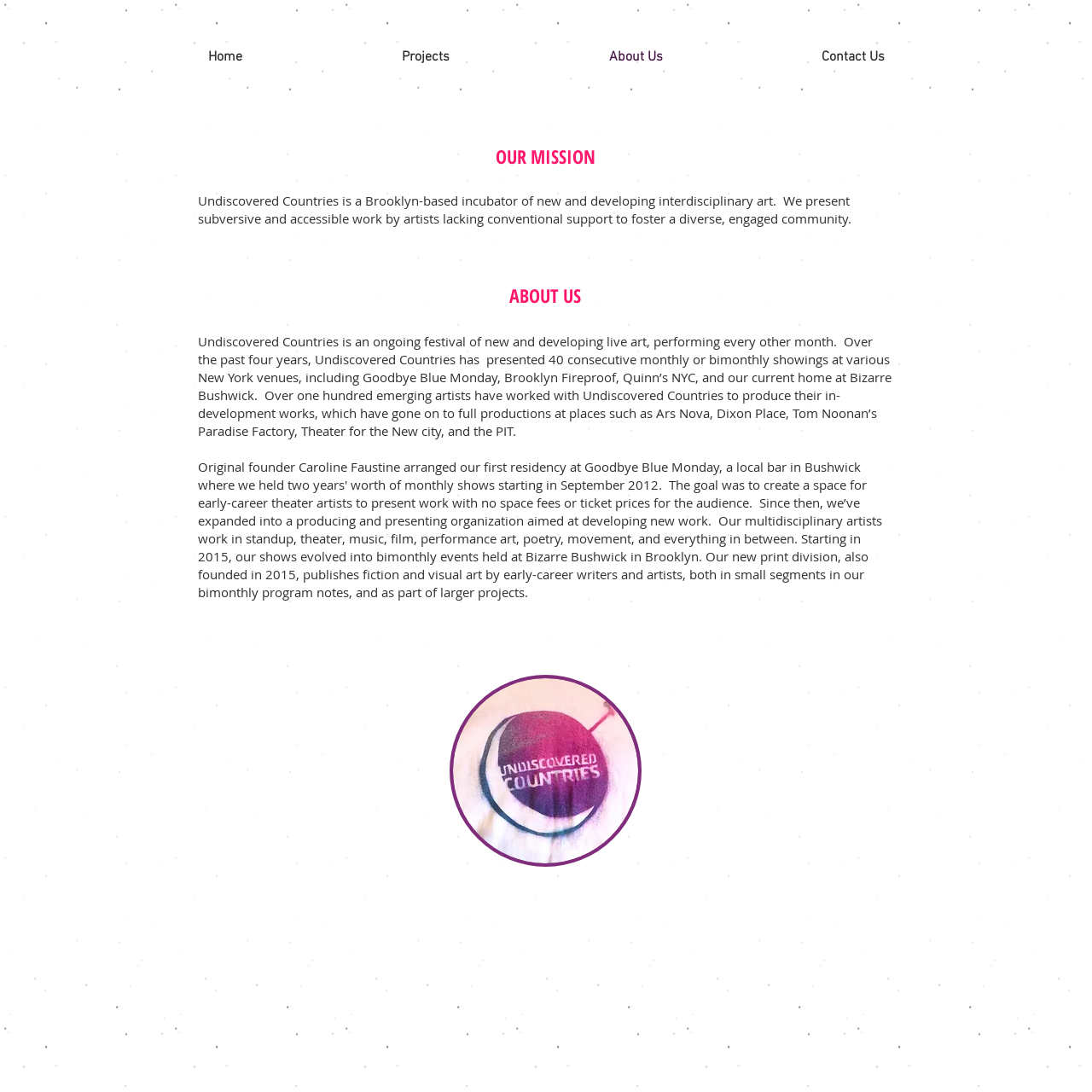What is the location of Undiscovered Countries?
Refer to the screenshot and deliver a thorough answer to the question presented.

The StaticText element mentions that Undiscovered Countries is a Brooklyn-based incubator of new and developing interdisciplinary art, which implies that the location of Undiscovered Countries is Brooklyn.